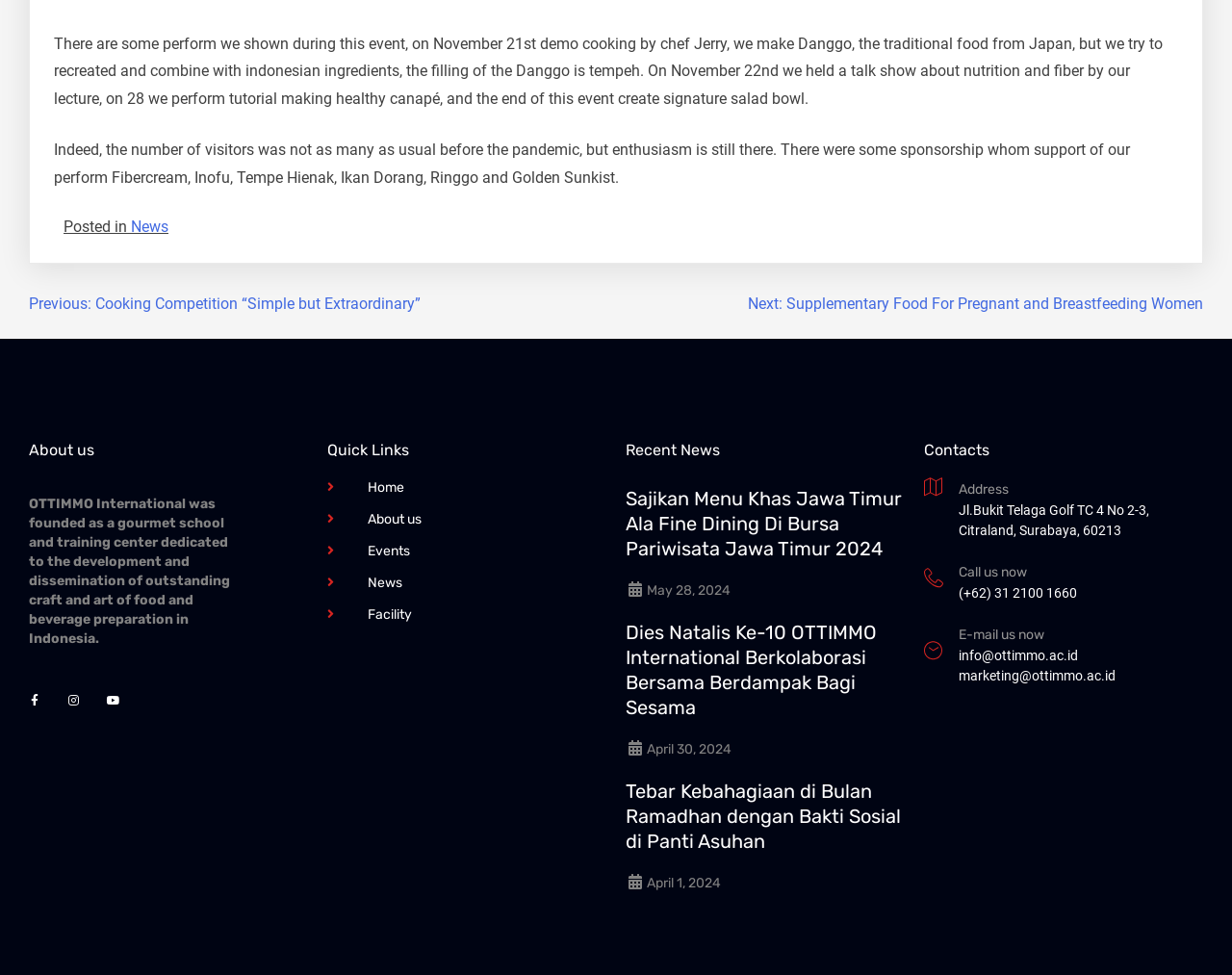Identify the bounding box coordinates of the section that should be clicked to achieve the task described: "Click the 'Facebook-f' link".

[0.016, 0.704, 0.04, 0.735]